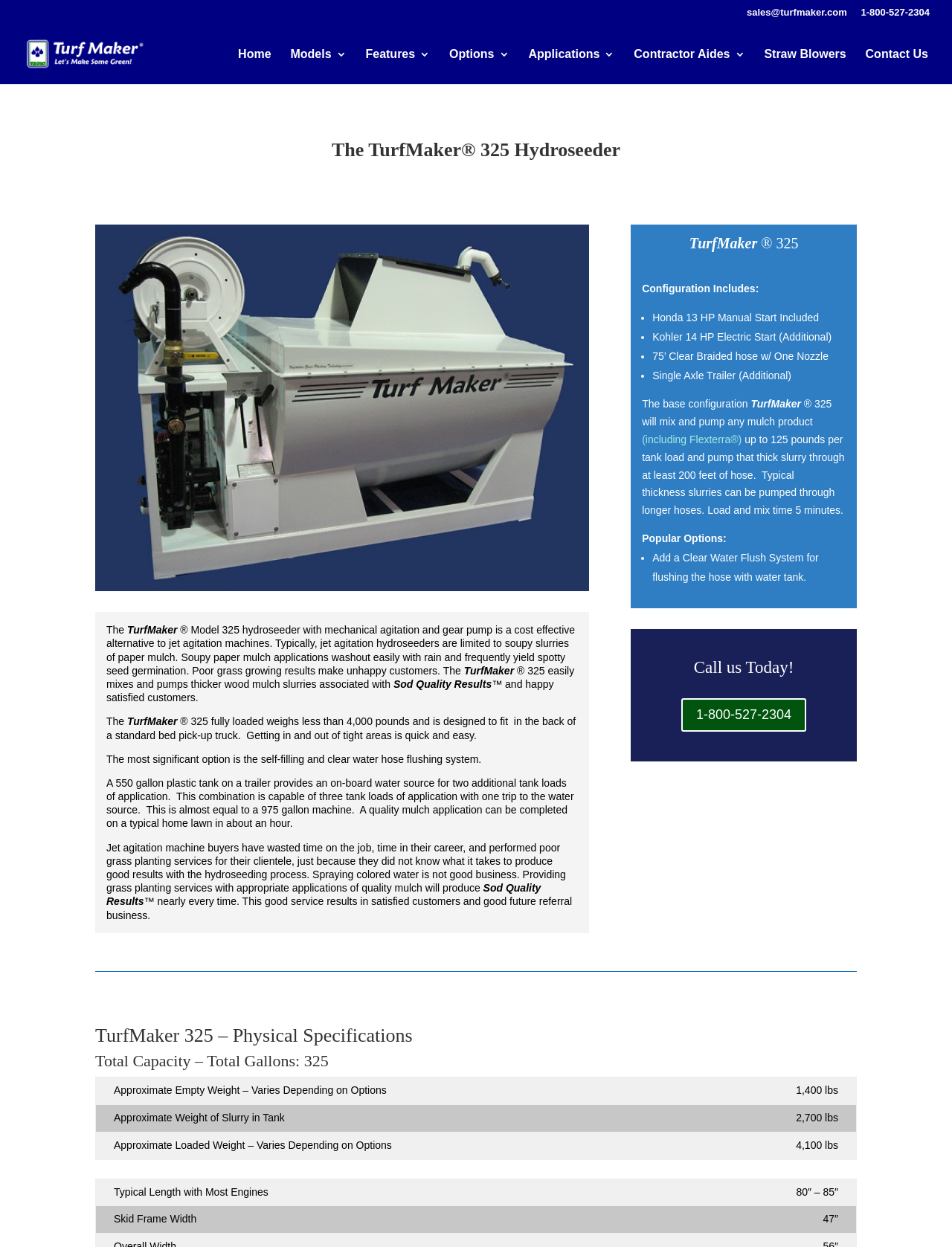Identify the bounding box coordinates of the area that should be clicked in order to complete the given instruction: "Learn more about the 'TurfMaker 325 Hydroseeder'". The bounding box coordinates should be four float numbers between 0 and 1, i.e., [left, top, right, bottom].

[0.1, 0.113, 0.9, 0.134]